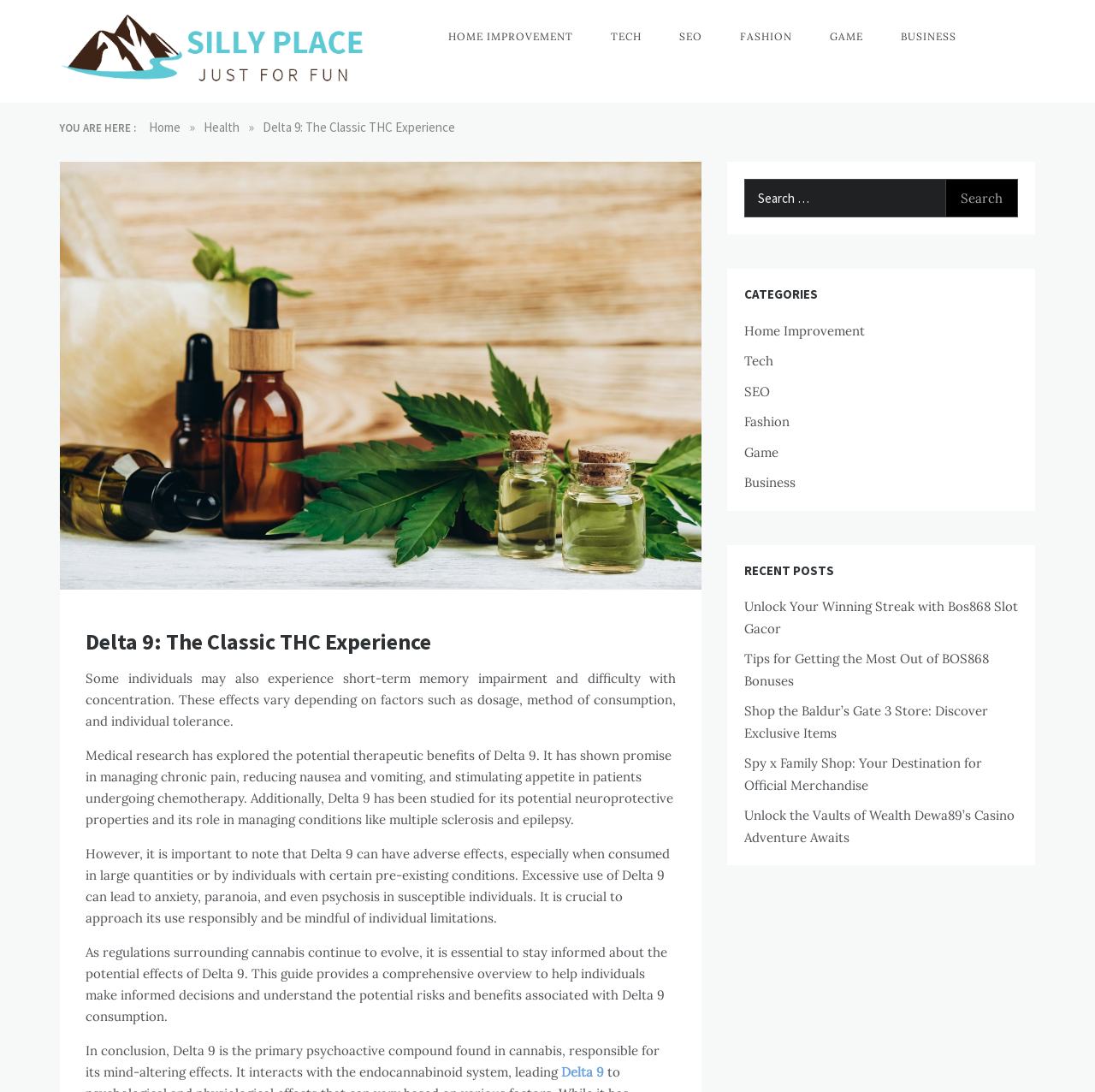Determine the bounding box coordinates of the clickable region to execute the instruction: "Click on the Search button". The coordinates should be four float numbers between 0 and 1, denoted as [left, top, right, bottom].

[0.863, 0.164, 0.93, 0.199]